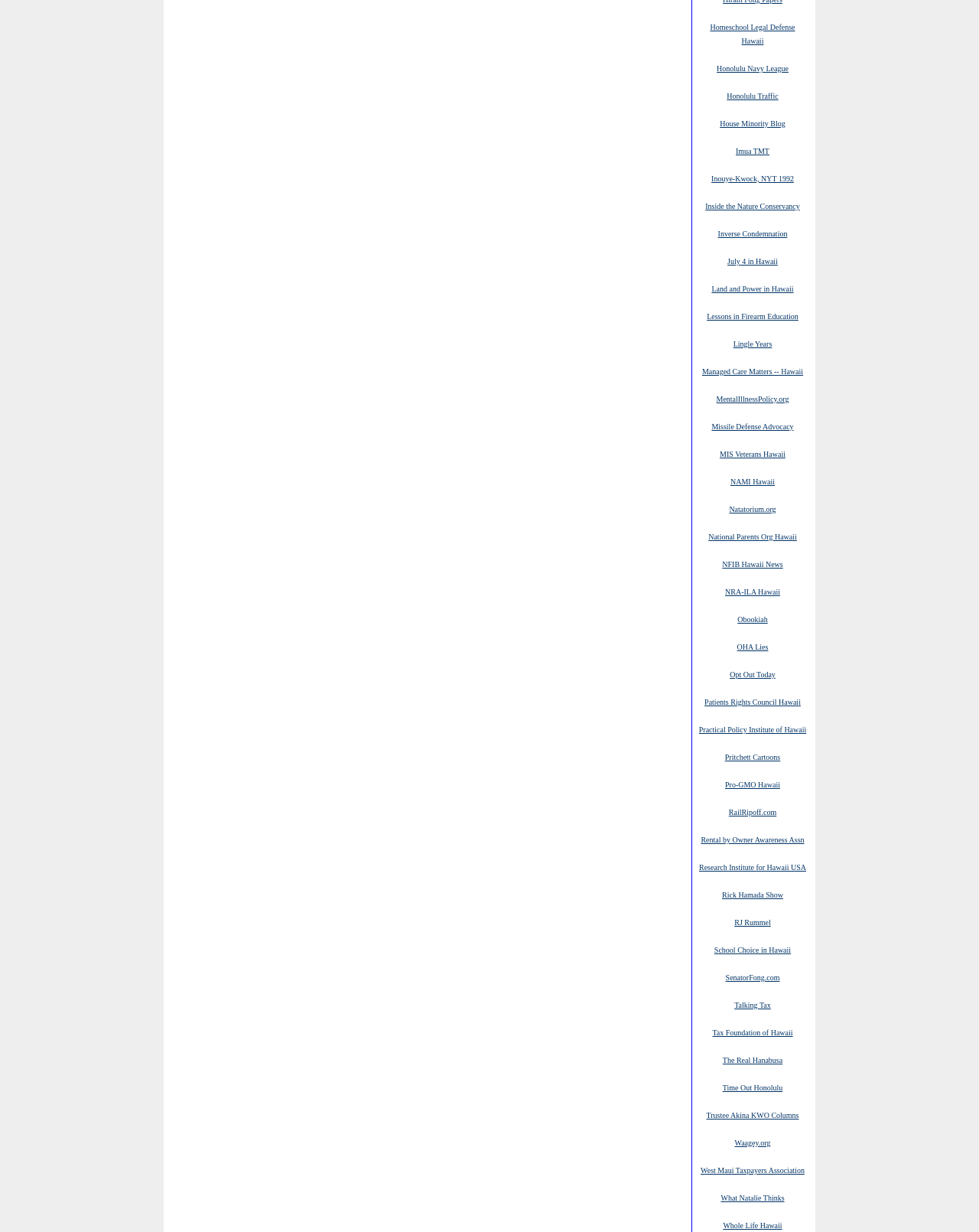What is the width of the link 'Honolulu Navy League'?
Please provide a single word or phrase as your answer based on the image.

0.073